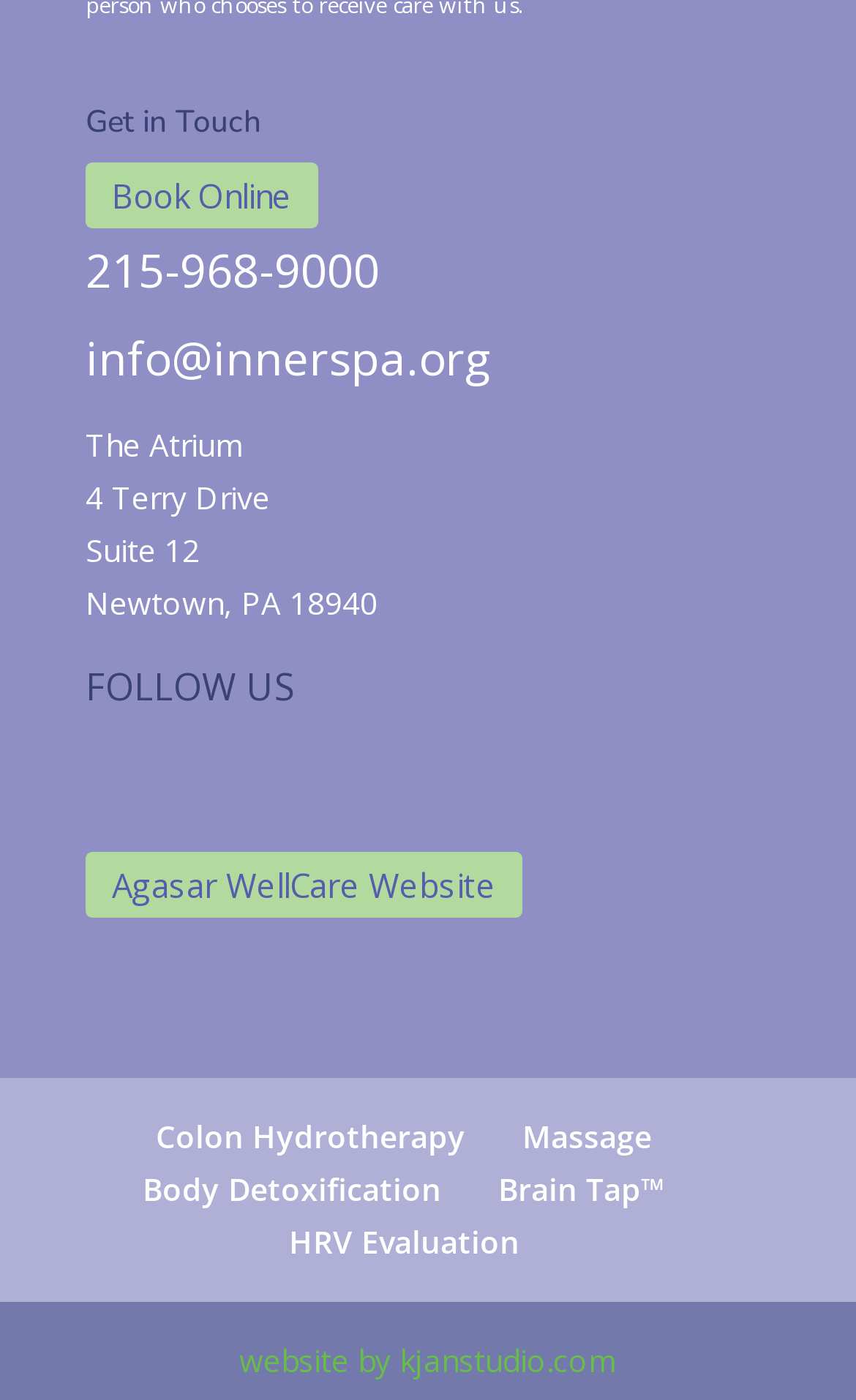Pinpoint the bounding box coordinates of the area that must be clicked to complete this instruction: "Call 215-968-9000".

[0.1, 0.171, 0.444, 0.215]